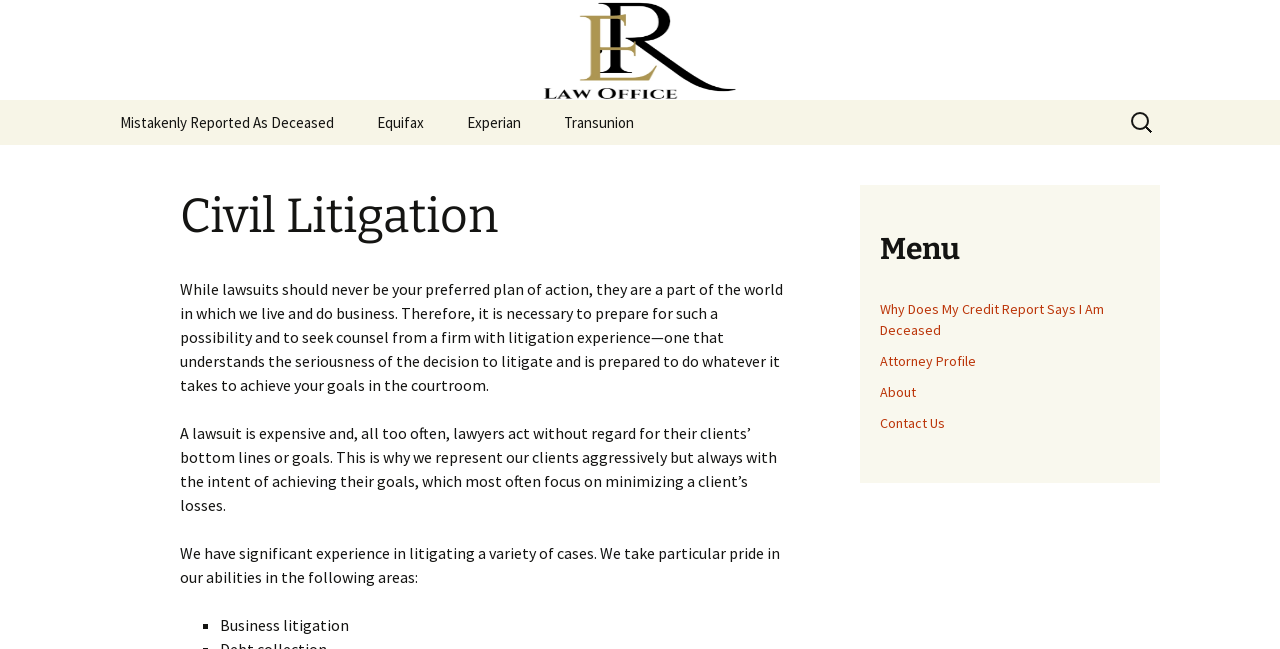Determine the bounding box coordinates of the target area to click to execute the following instruction: "Contact us."

[0.688, 0.638, 0.738, 0.666]